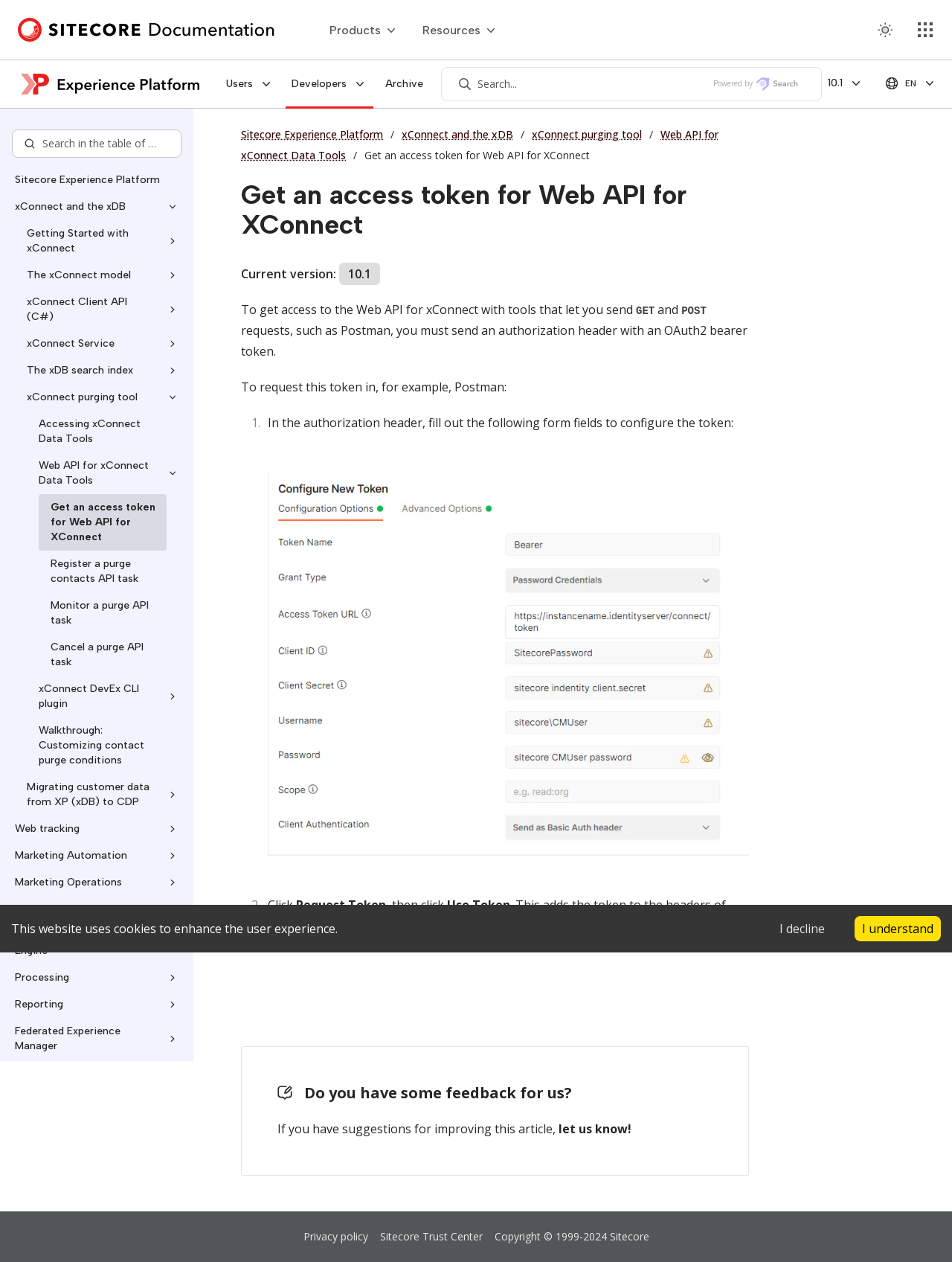Please identify the bounding box coordinates of the region to click in order to complete the given instruction: "Get an access token for Web API for XConnect". The coordinates should be four float numbers between 0 and 1, i.e., [left, top, right, bottom].

[0.041, 0.392, 0.175, 0.436]